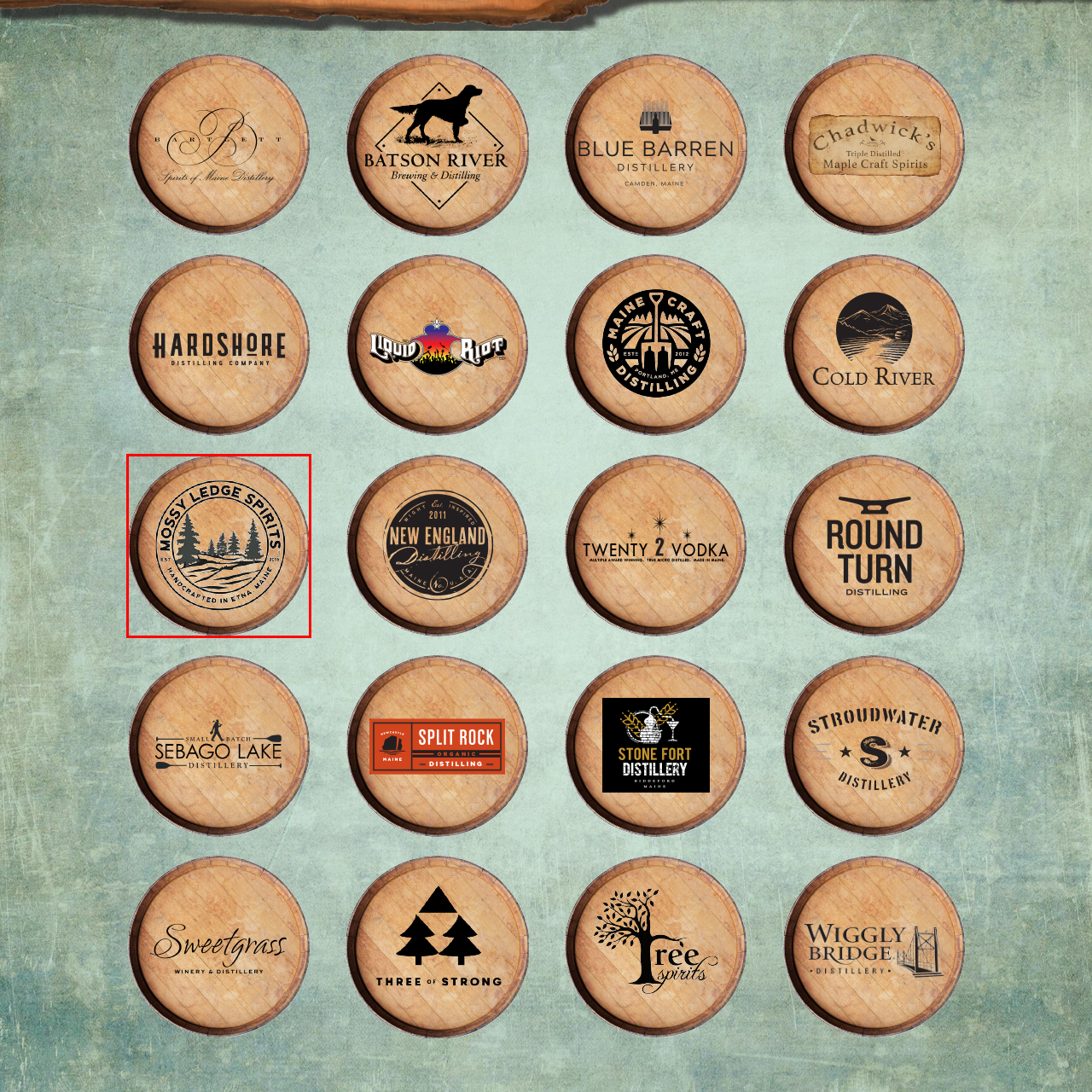Please examine the image highlighted by the red rectangle and provide a comprehensive answer to the following question based on the visual information present:
Where are the spirits handcrafted?

The text 'HANDCRAFTED IN ETNA, MAINE' is displayed at the bottom of the circular border, indicating the location where the spirits are handcrafted.